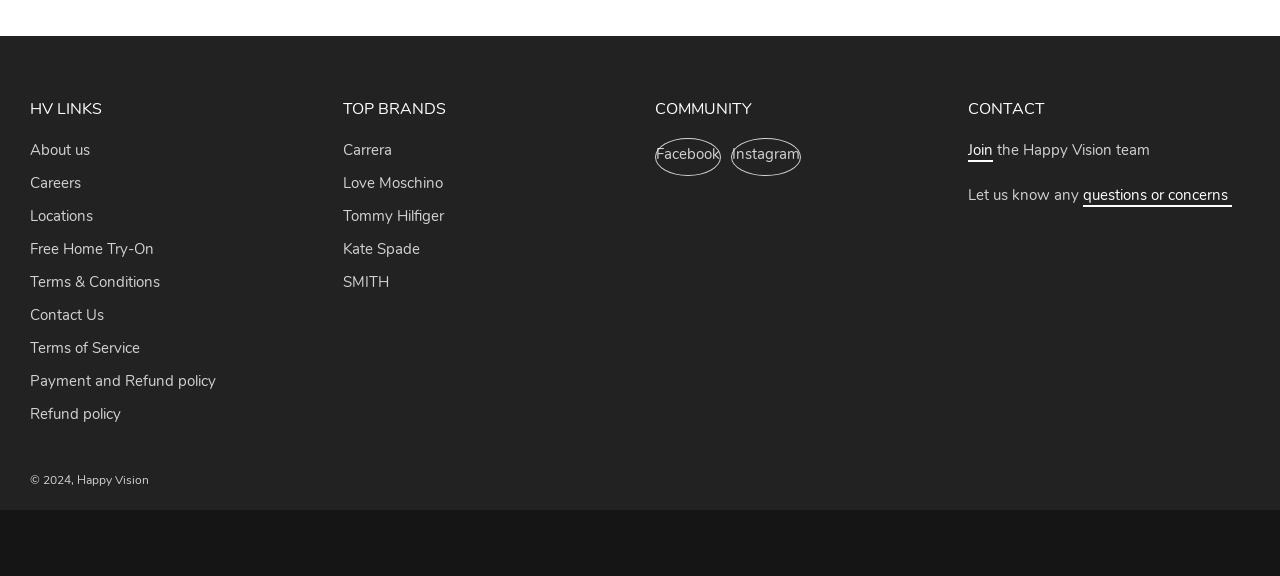What brand is listed after 'Love Moschino'? Based on the image, give a response in one word or a short phrase.

Tommy Hilfiger